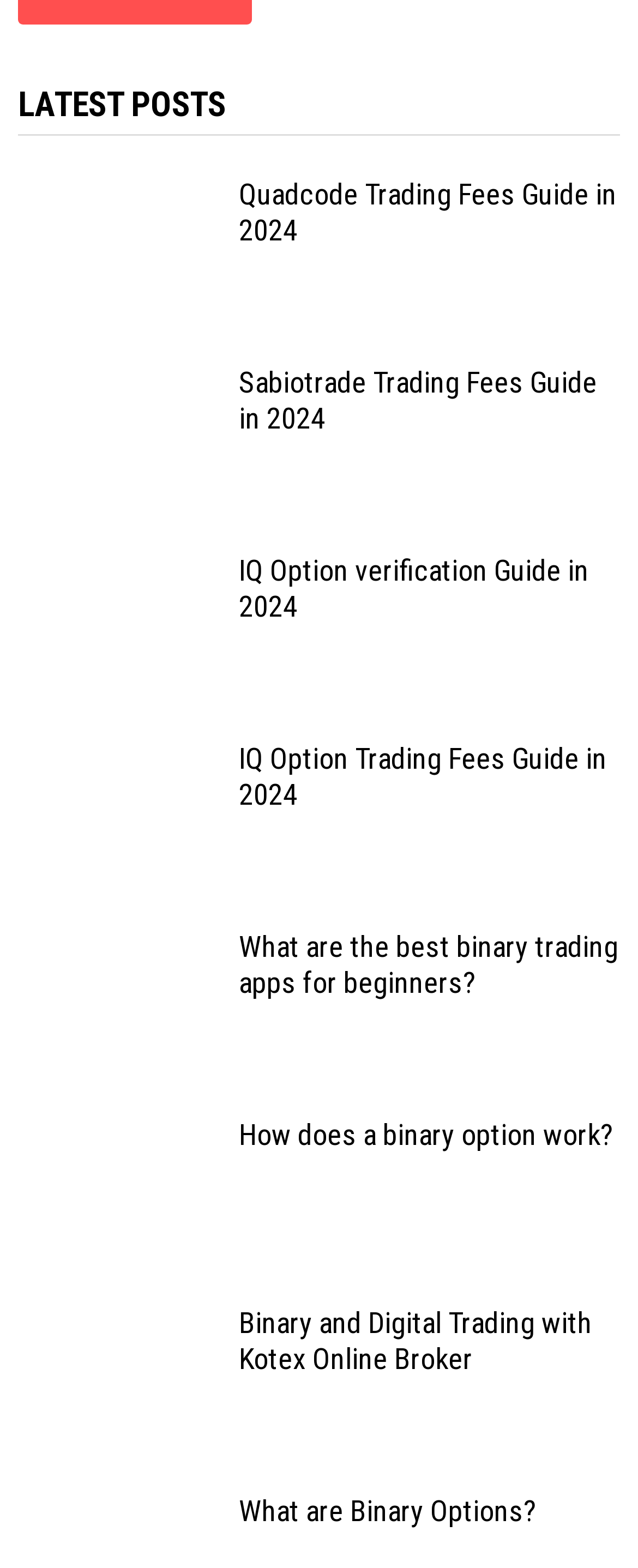What is the position of the image associated with the 'IQ Option verification Guide' post?
Based on the content of the image, thoroughly explain and answer the question.

The image associated with the 'IQ Option verification Guide' post has a bounding box coordinate of [0.029, 0.352, 0.336, 0.441], which indicates that it is located at the top-left corner of the webpage.